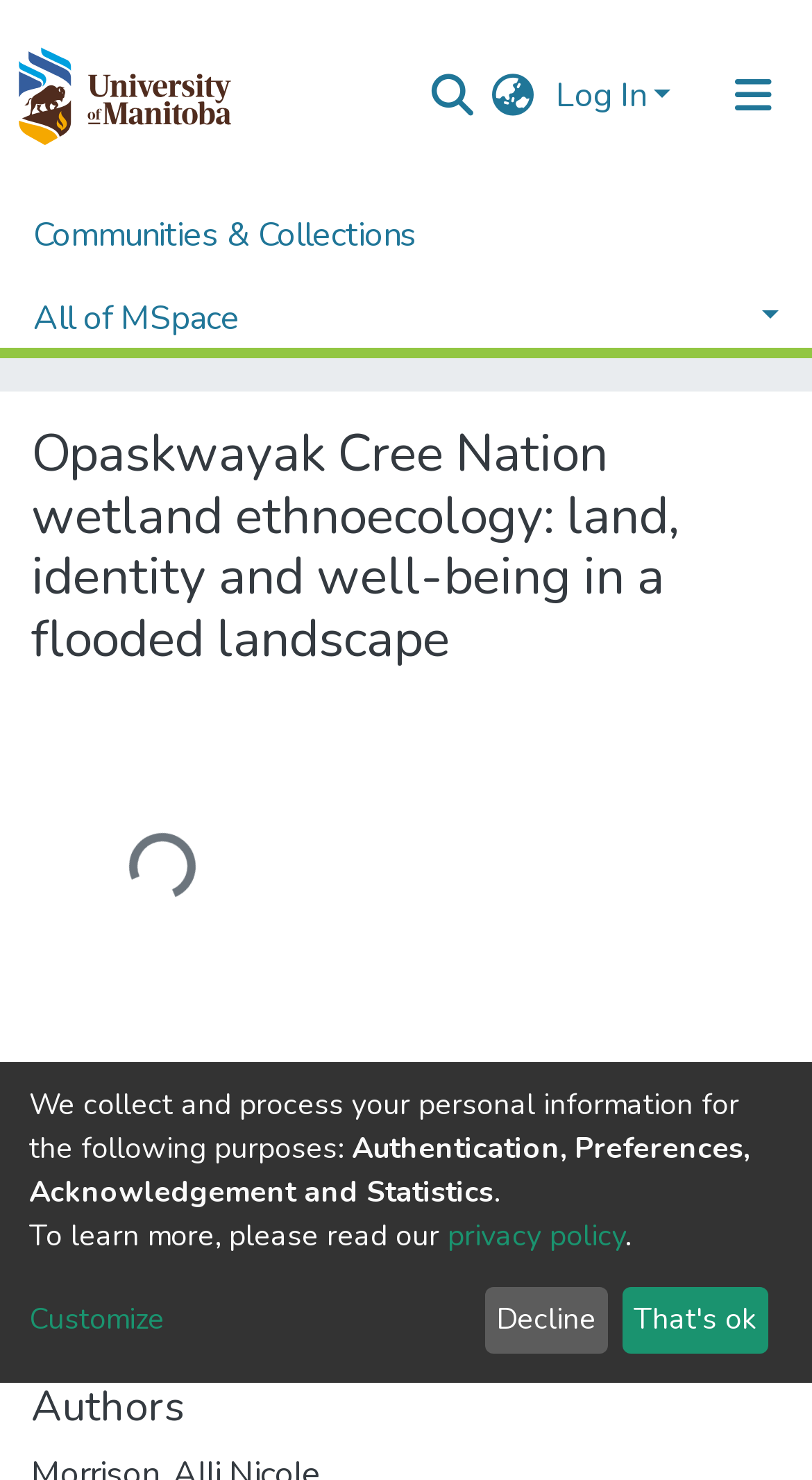Please specify the coordinates of the bounding box for the element that should be clicked to carry out this instruction: "Toggle navigation". The coordinates must be four float numbers between 0 and 1, formatted as [left, top, right, bottom].

[0.856, 0.037, 1.0, 0.093]